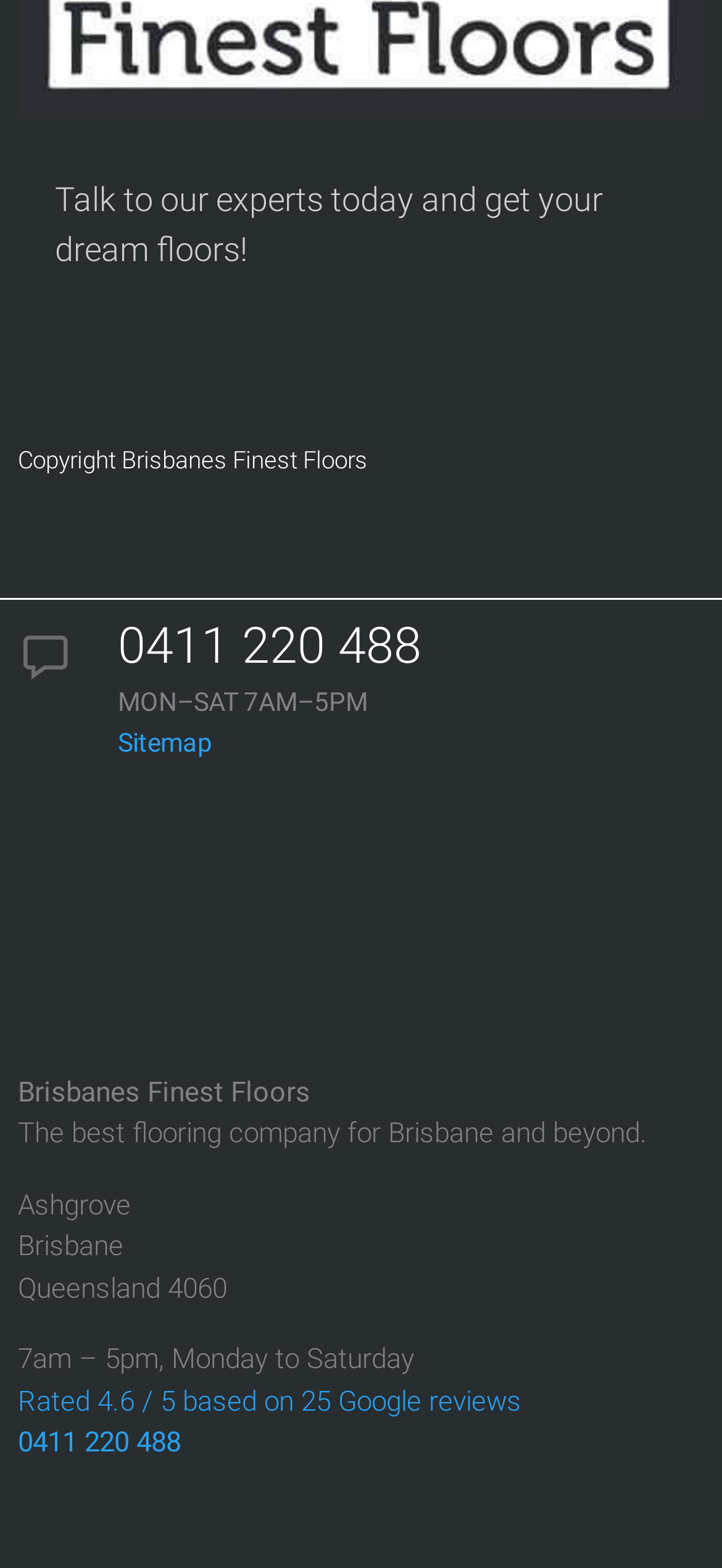Locate the UI element described as follows: "Sitemap". Return the bounding box coordinates as four float numbers between 0 and 1 in the order [left, top, right, bottom].

[0.163, 0.464, 0.294, 0.483]